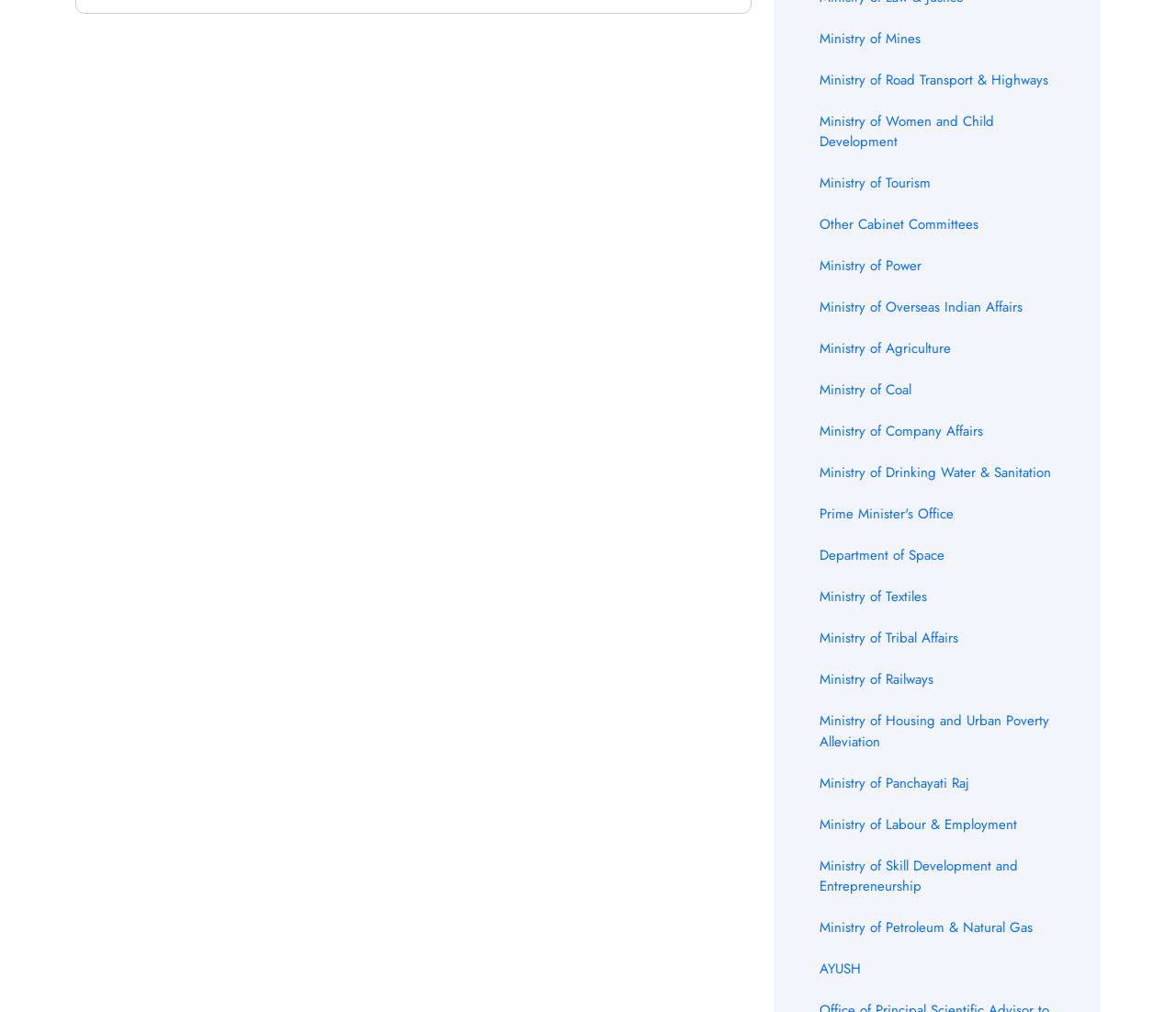Given the description "AYUSH", provide the bounding box coordinates of the corresponding UI element.

[0.697, 0.947, 0.732, 0.988]